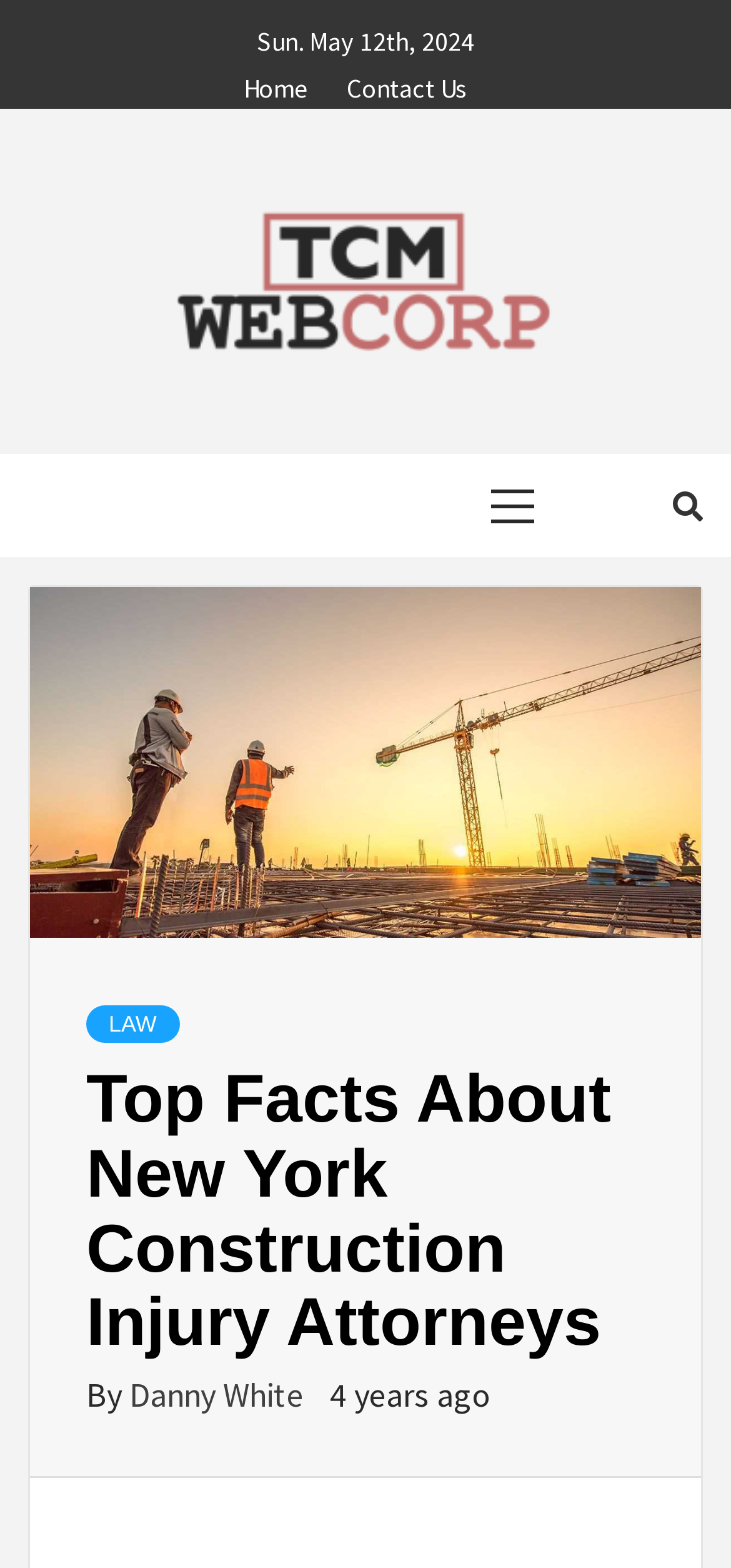How old is the latest article?
Please interpret the details in the image and answer the question thoroughly.

I found the age of the latest article by looking at the text next to the author's name, which says '4 years ago'.